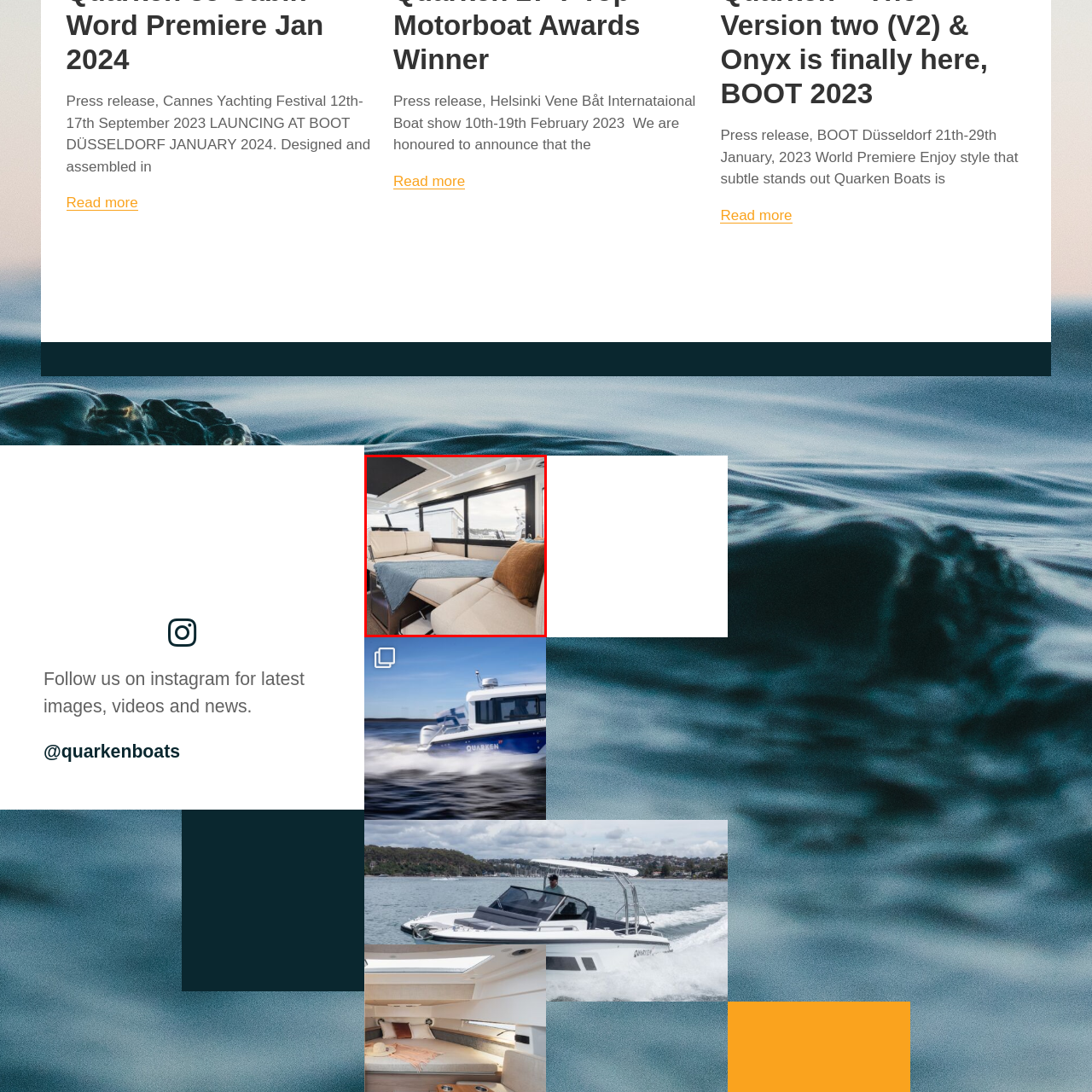Check the image inside the red boundary and briefly answer: What is the purpose of the sofa?

Seating and sleeping